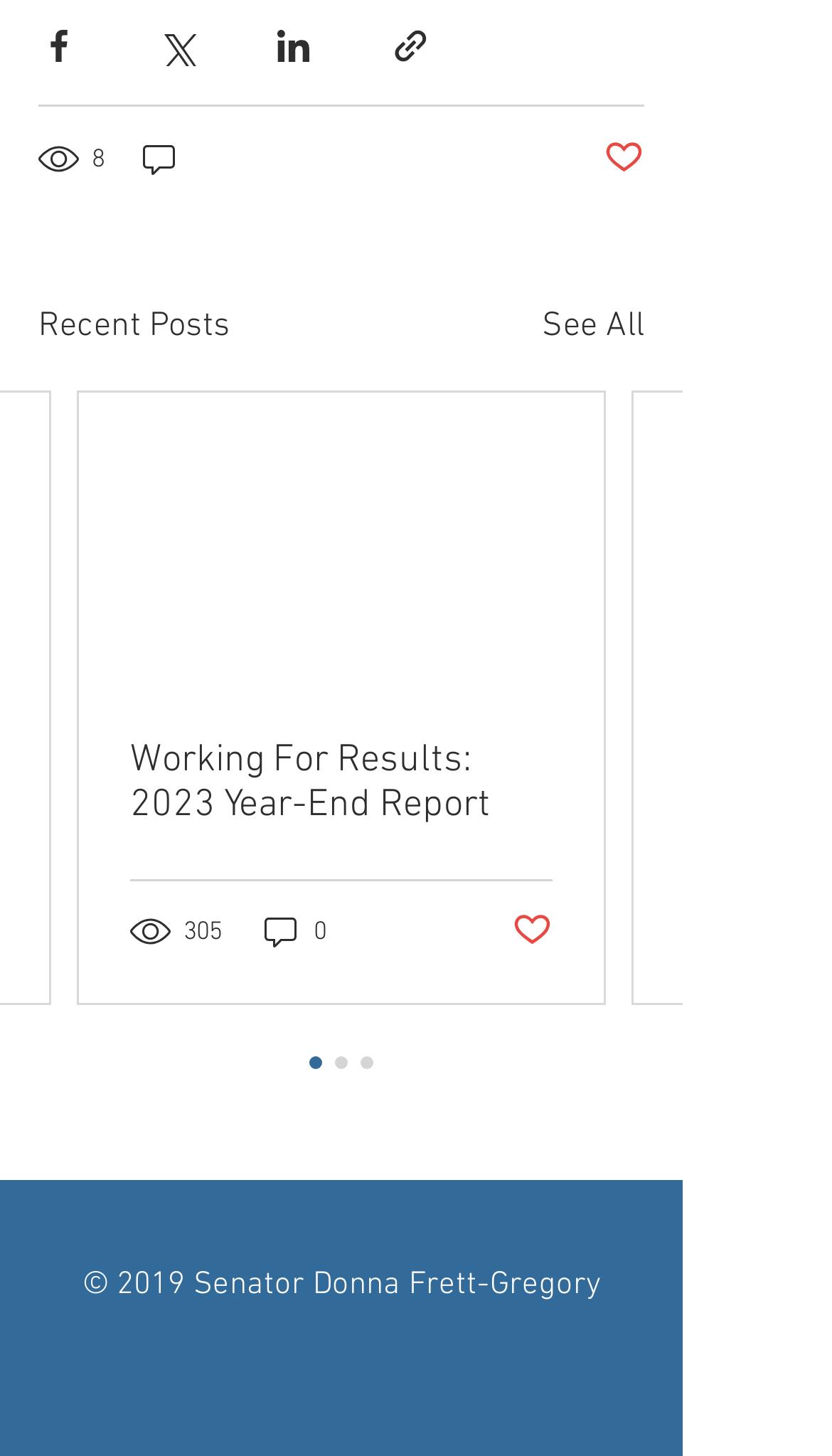What is the number of views for the first post?
Please provide a single word or phrase based on the screenshot.

305